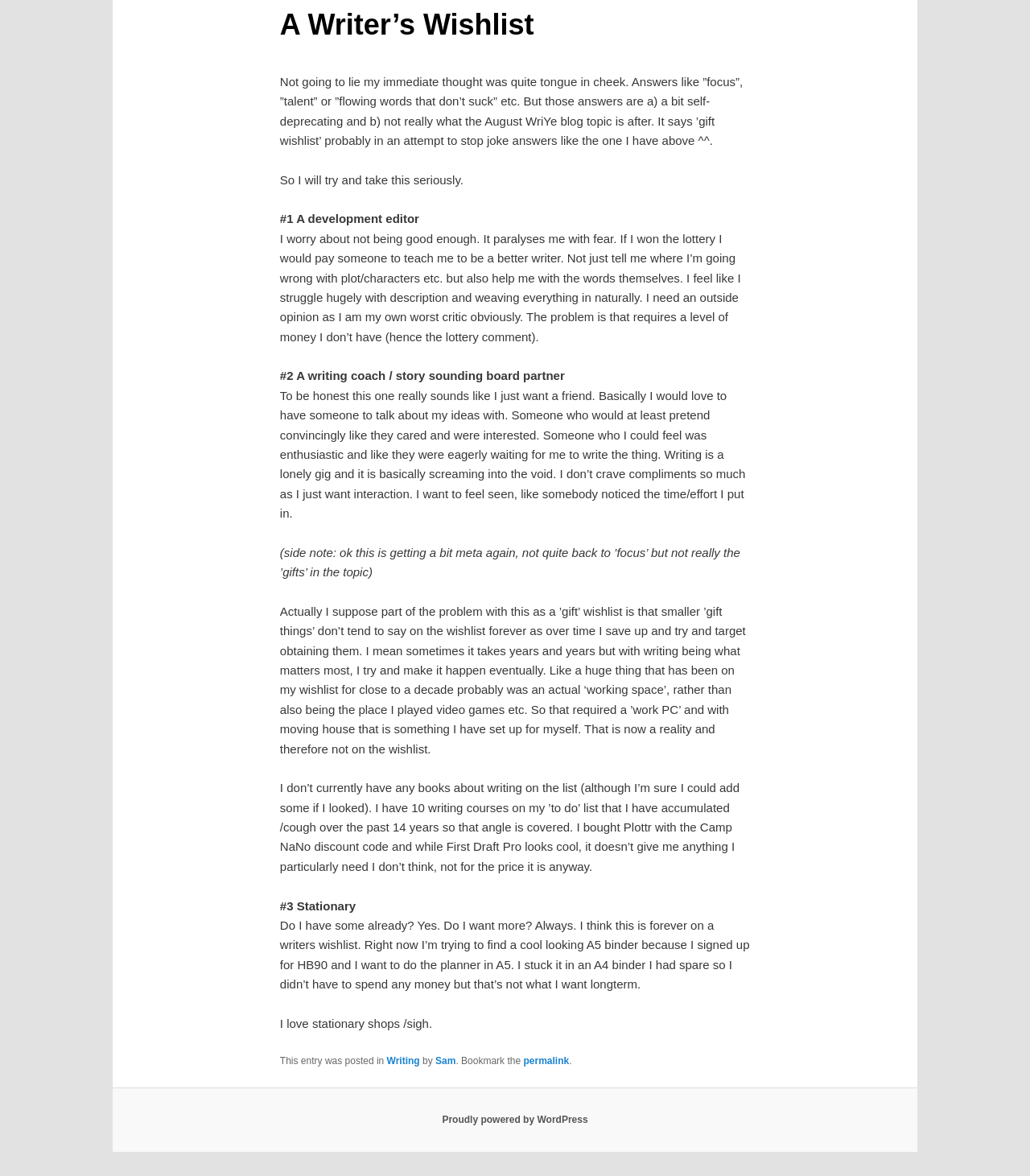Please find the bounding box for the following UI element description. Provide the coordinates in (top-left x, top-left y, bottom-right x, bottom-right y) format, with values between 0 and 1: Proudly powered by WordPress

[0.429, 0.947, 0.571, 0.957]